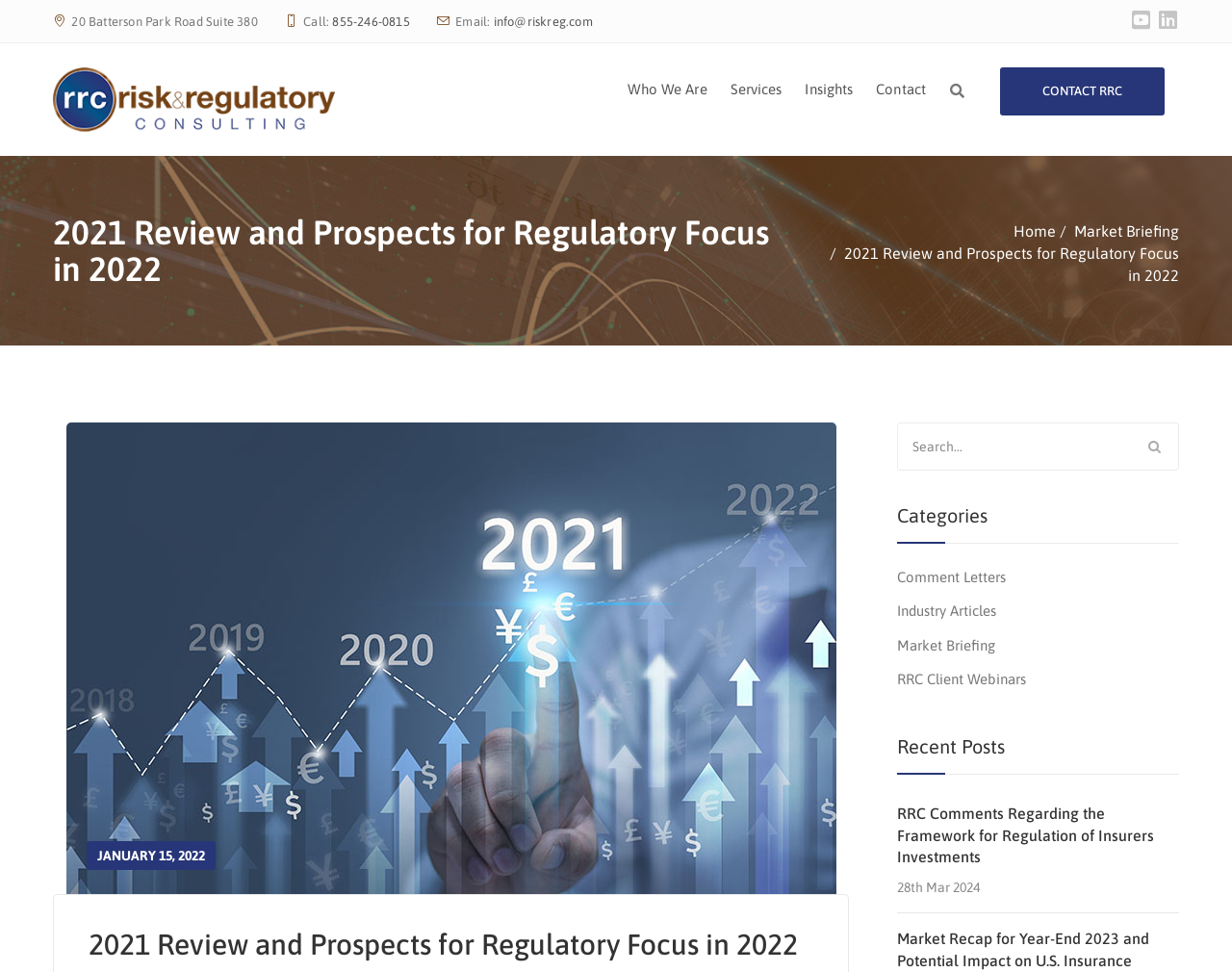Can you give a detailed response to the following question using the information from the image? What is the email address to contact?

I found the email address by looking at the top section of the webpage, where the contact information is displayed. The email address is listed next to the 'Email:' label.